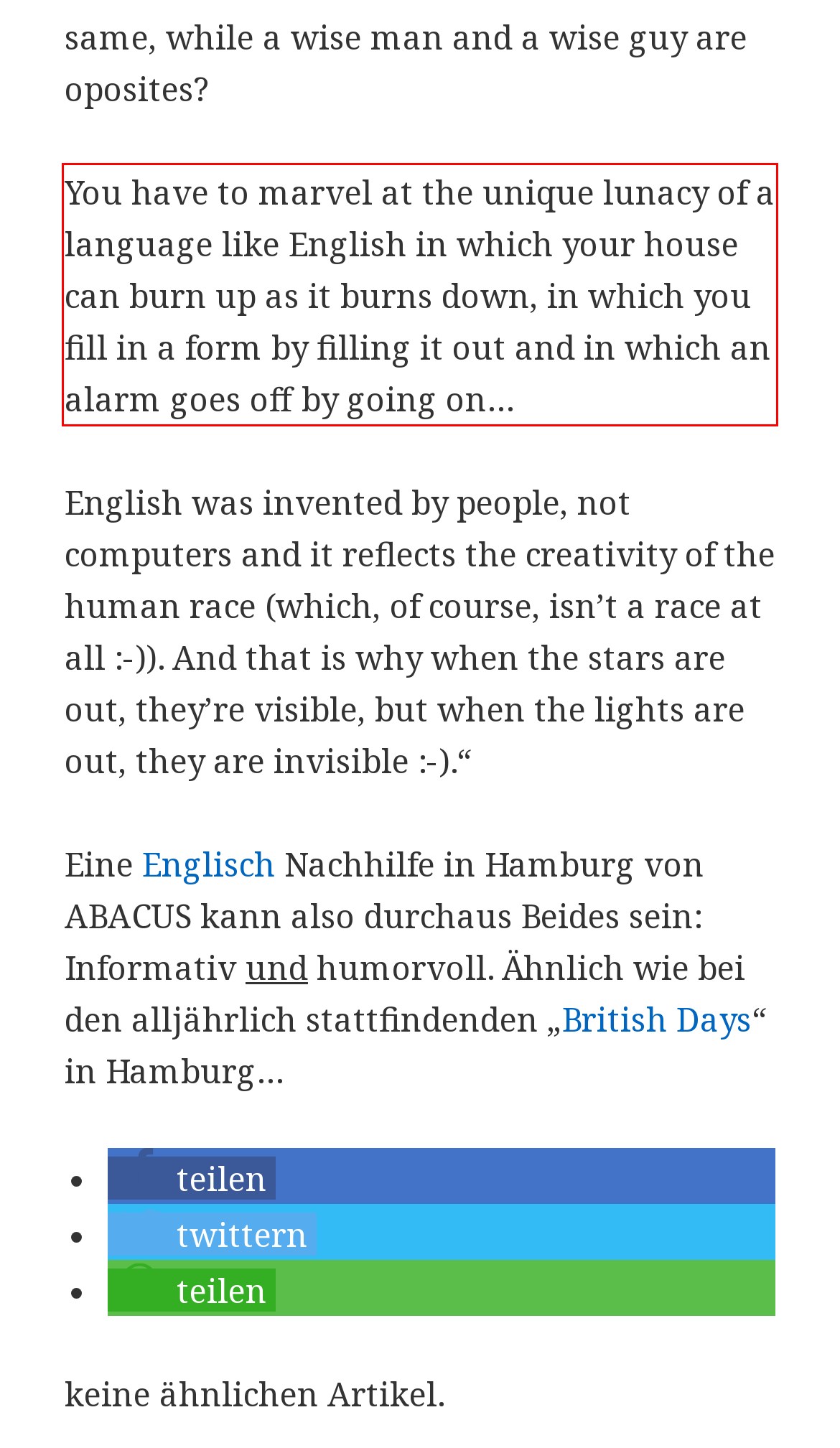Given a screenshot of a webpage containing a red rectangle bounding box, extract and provide the text content found within the red bounding box.

You have to marvel at the unique lunacy of a language like English in which your house can burn up as it burns down, in which you fill in a form by filling it out and in which an alarm goes off by going on…